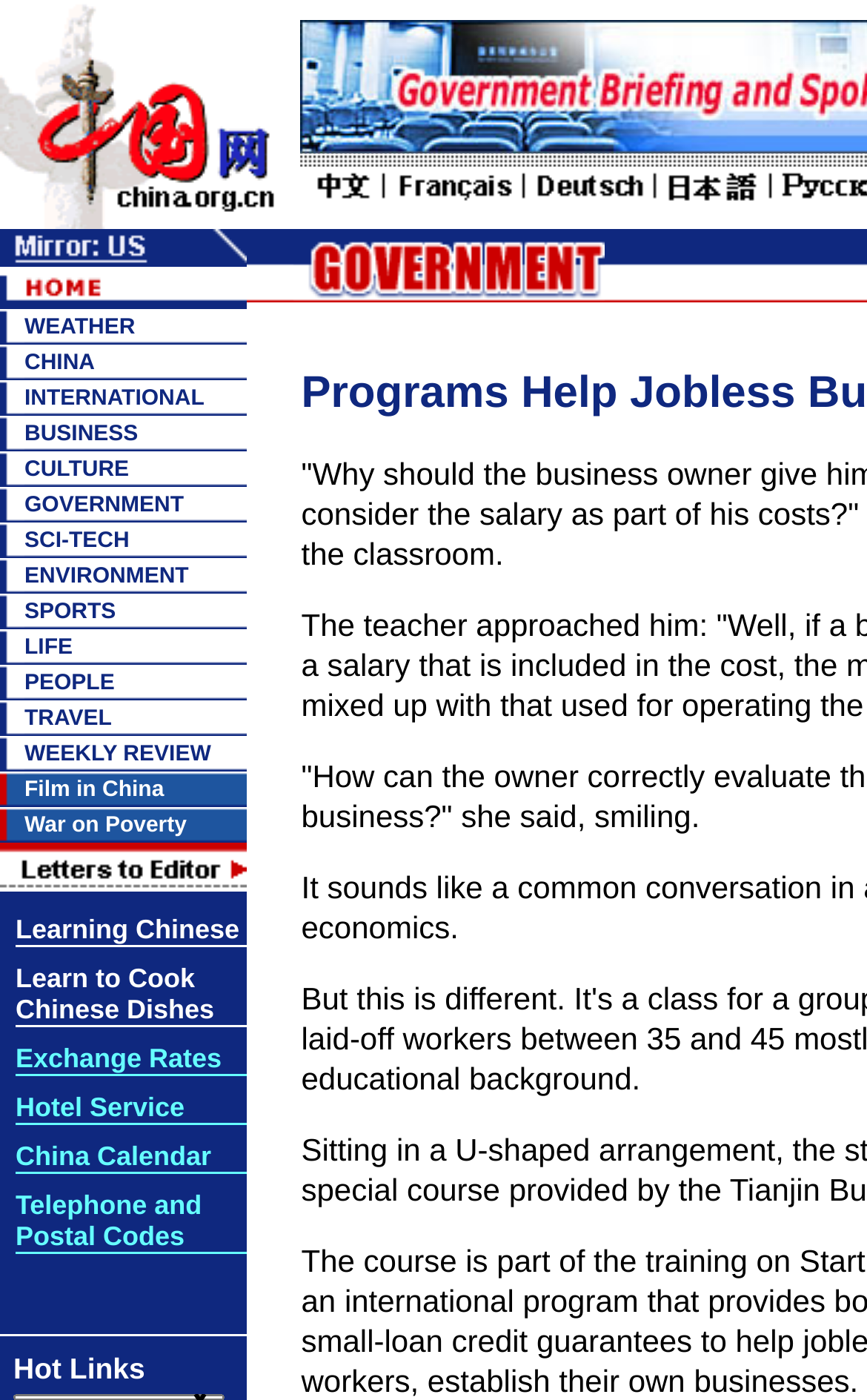Provide a brief response to the question below using a single word or phrase: 
What is the purpose of the images in the 'WEATHER CHINA INTERNATIONAL BUSINESS CULTURE GOVERNMENT SCI-TECH ENVIRONMENT SPORTS LIFE PEOPLE TRAVEL' section?

Decoration or icon